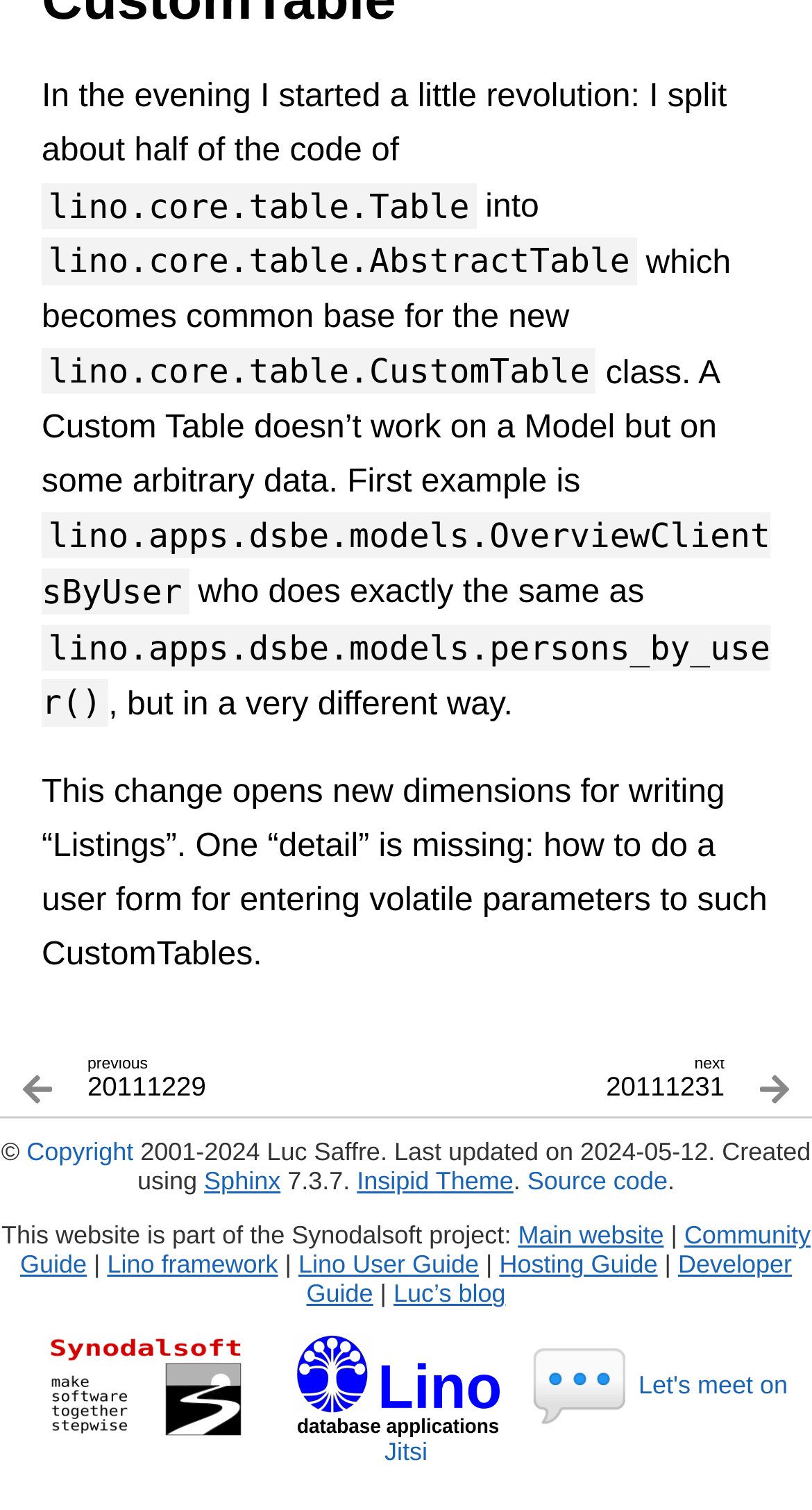Show the bounding box coordinates for the element that needs to be clicked to execute the following instruction: "Click on 'Previous topic'". Provide the coordinates in the form of four float numbers between 0 and 1, i.e., [left, top, right, bottom].

[0.026, 0.686, 0.5, 0.74]